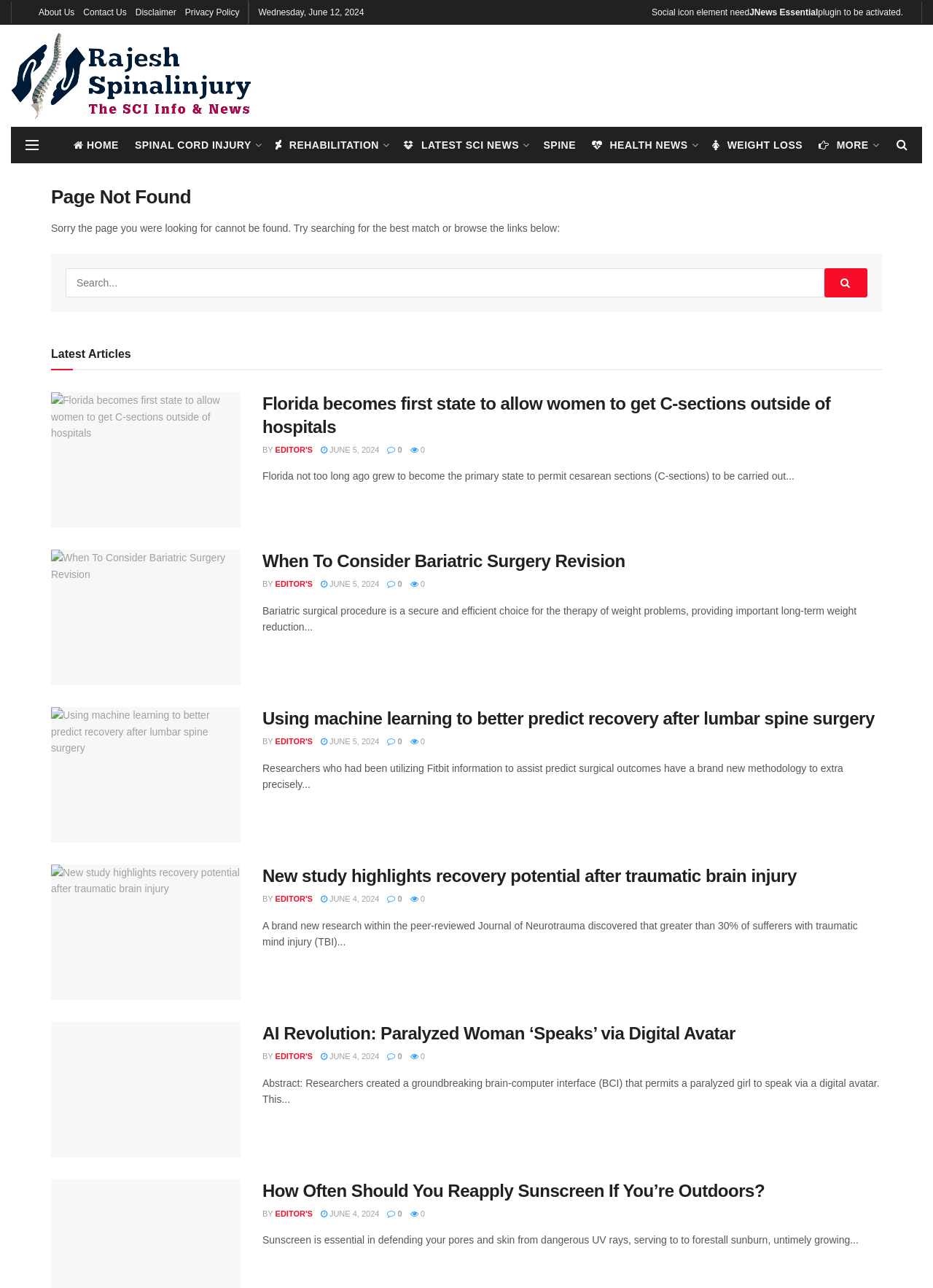Please specify the bounding box coordinates for the clickable region that will help you carry out the instruction: "View the 'Latest Articles'".

[0.055, 0.265, 0.14, 0.285]